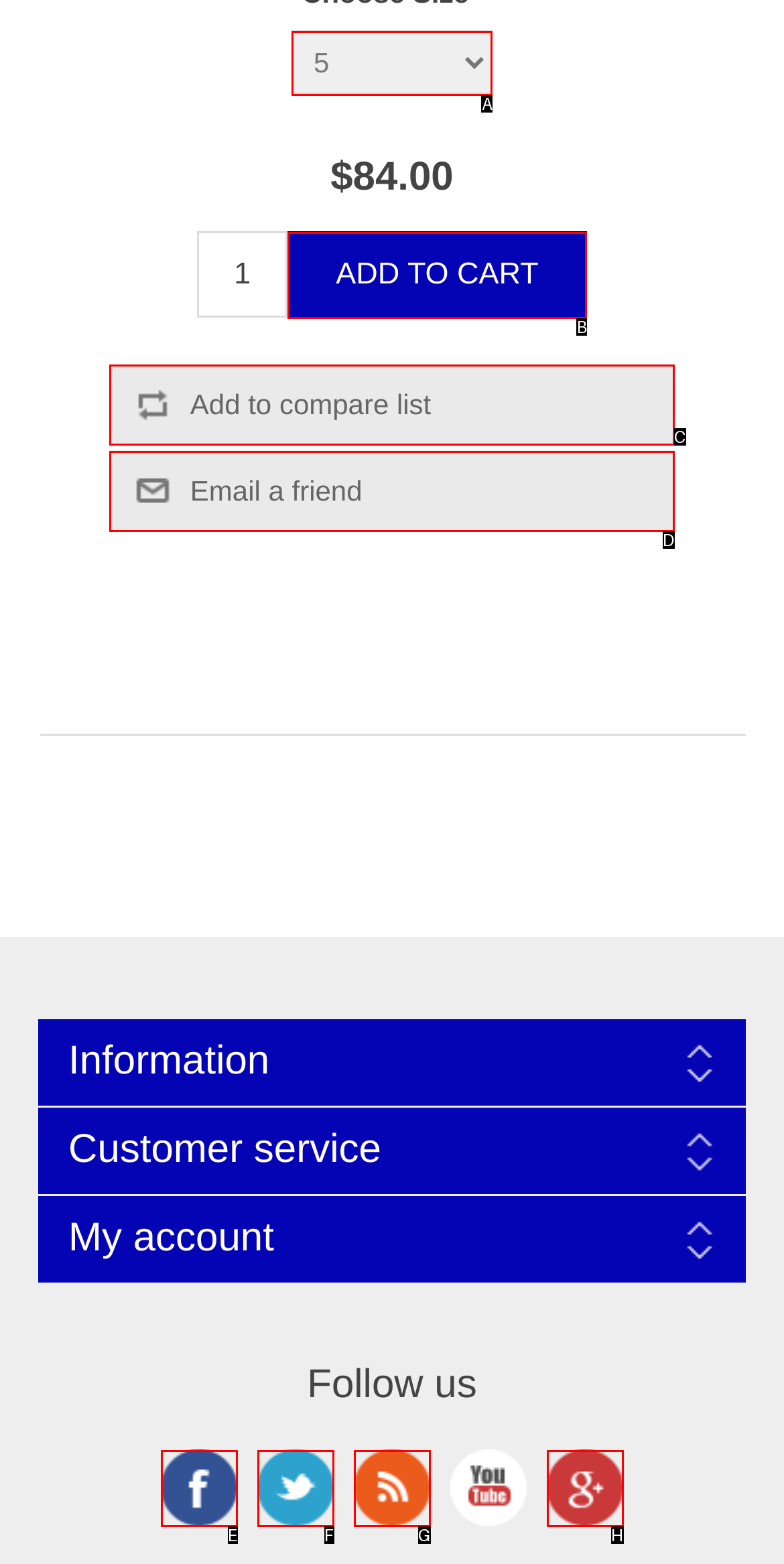Which HTML element should be clicked to perform the following task: Click April 2024
Reply with the letter of the appropriate option.

None